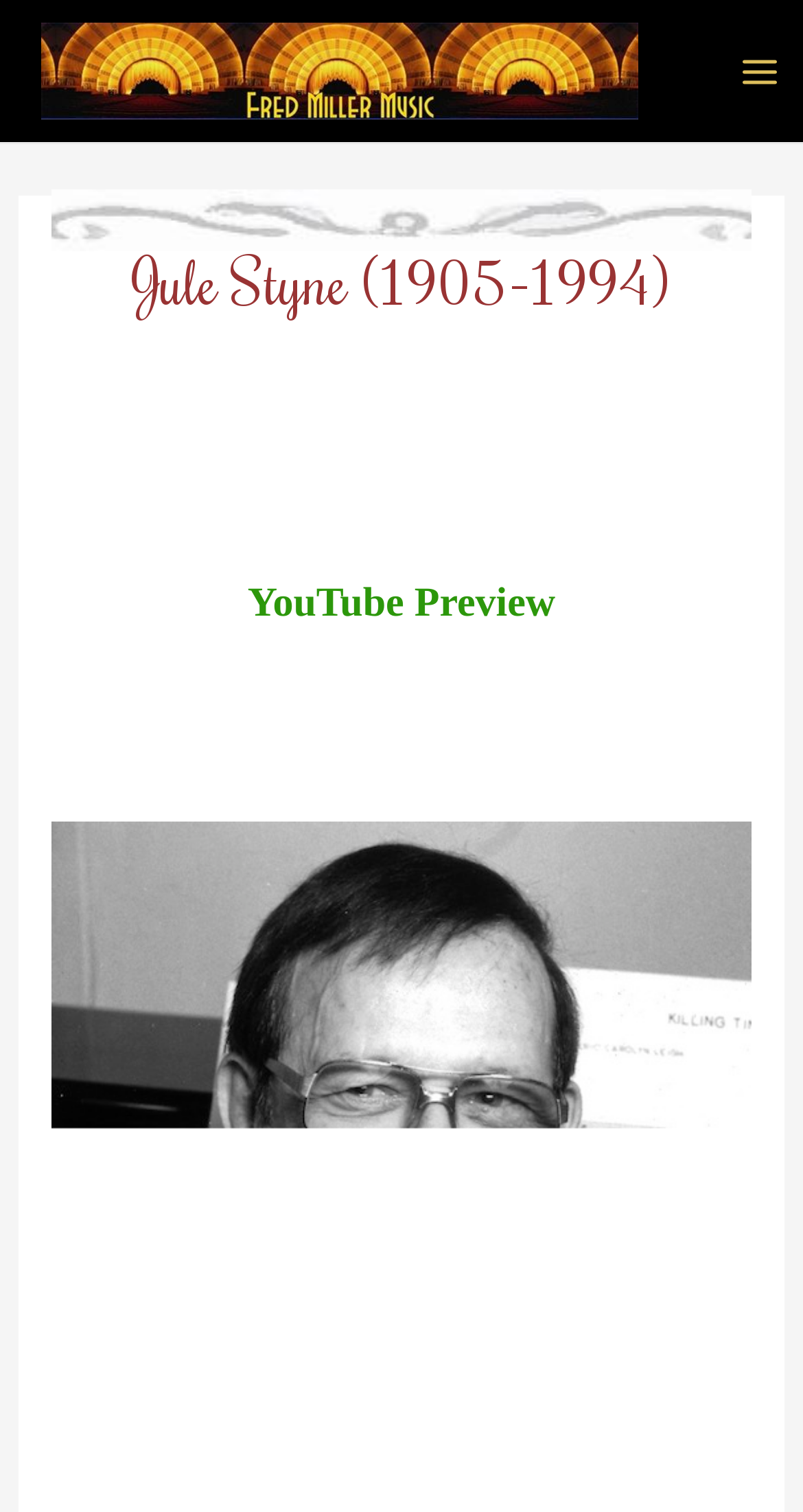Construct a comprehensive caption that outlines the webpage's structure and content.

The webpage is about Jule Styne, a musician who lived from 1905 to 1994. At the top left of the page, there is a link to "Fred Miller Music" accompanied by an image with the same name. Below this, there is a large header that spans most of the page's width, containing the title "Jule Styne (1905-1994)". 

To the right of the header, there is a small image. In the middle of the page, there is a non-descriptive text element containing a single whitespace character. Below this, there is a link to a "YouTube Preview".